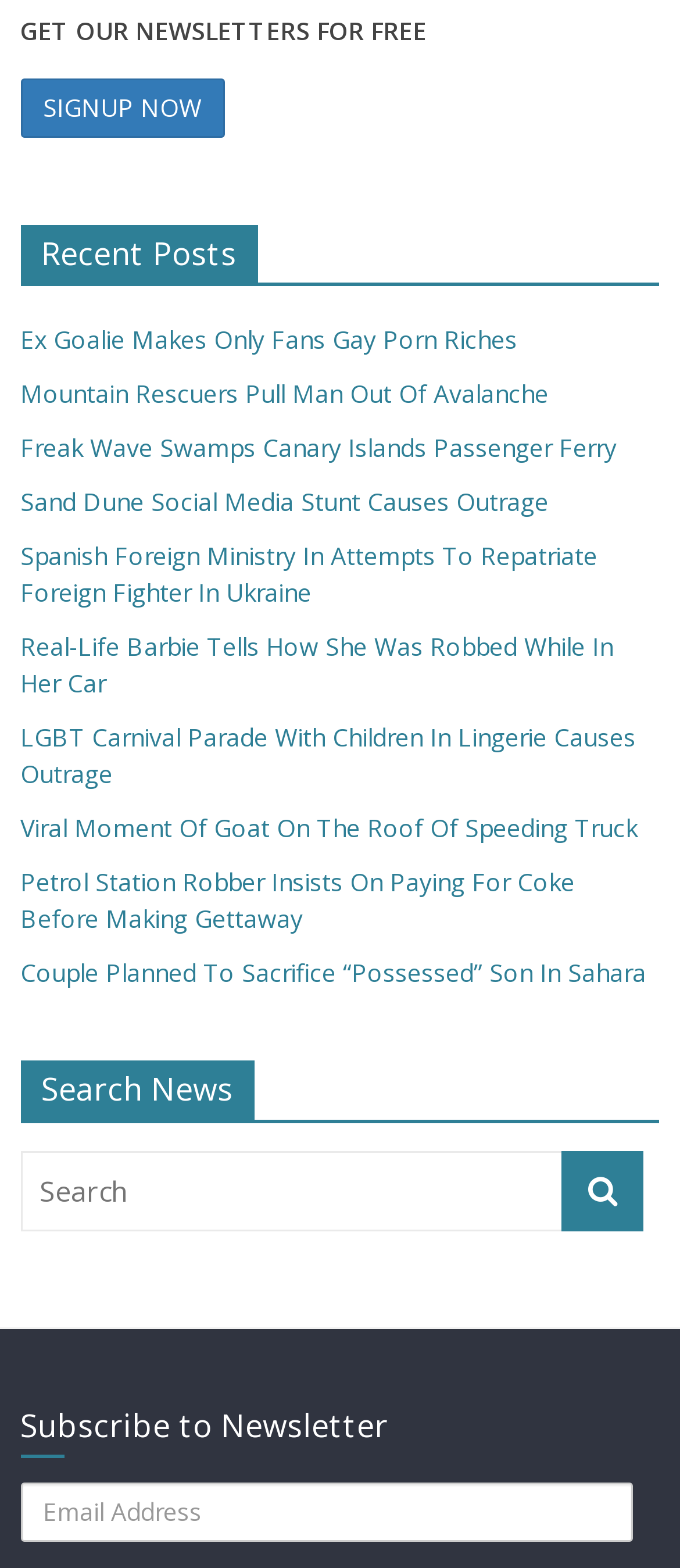Find the bounding box coordinates for the HTML element described in this sentence: "About Us". Provide the coordinates as four float numbers between 0 and 1, in the format [left, top, right, bottom].

None